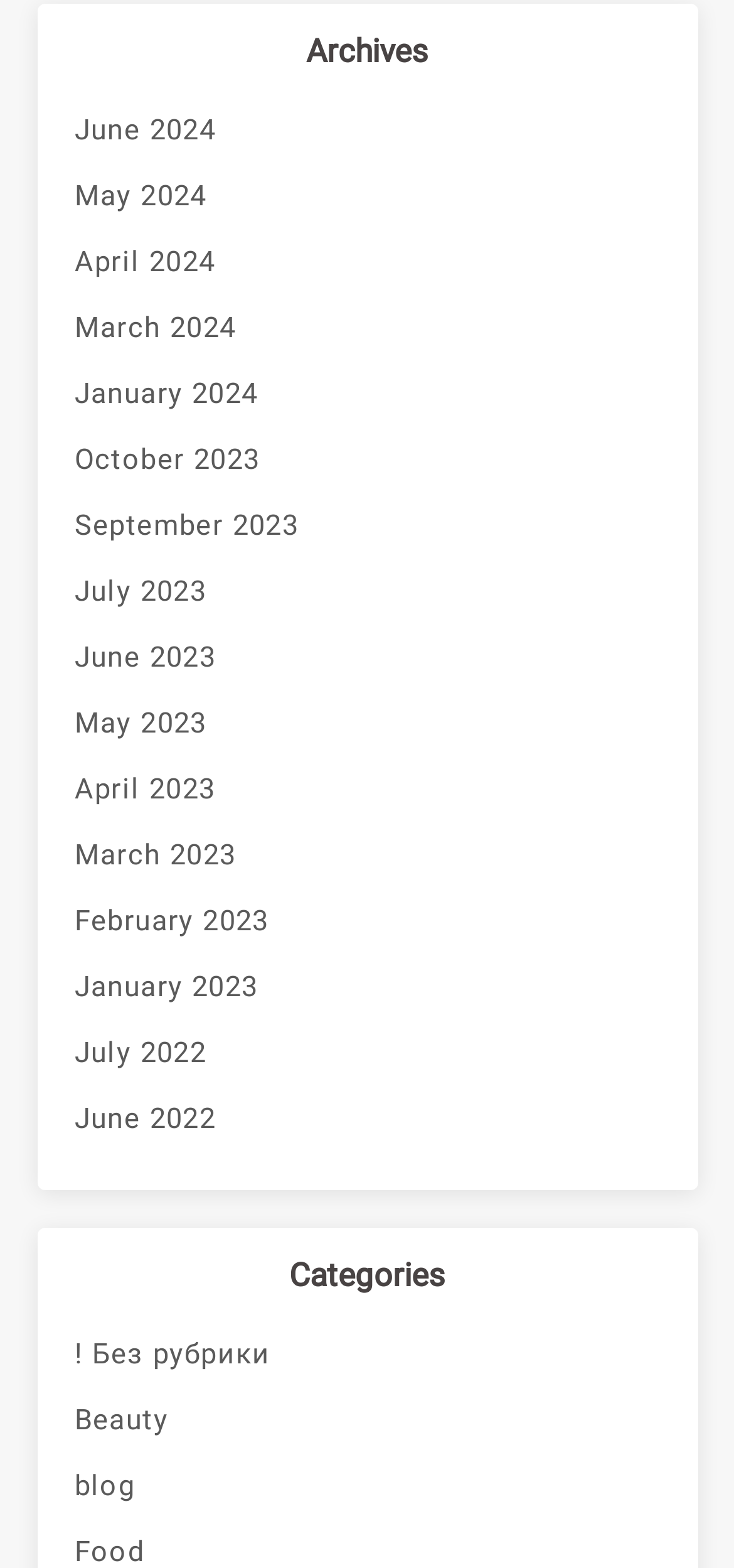How many categories are listed?
Give a one-word or short-phrase answer derived from the screenshot.

3